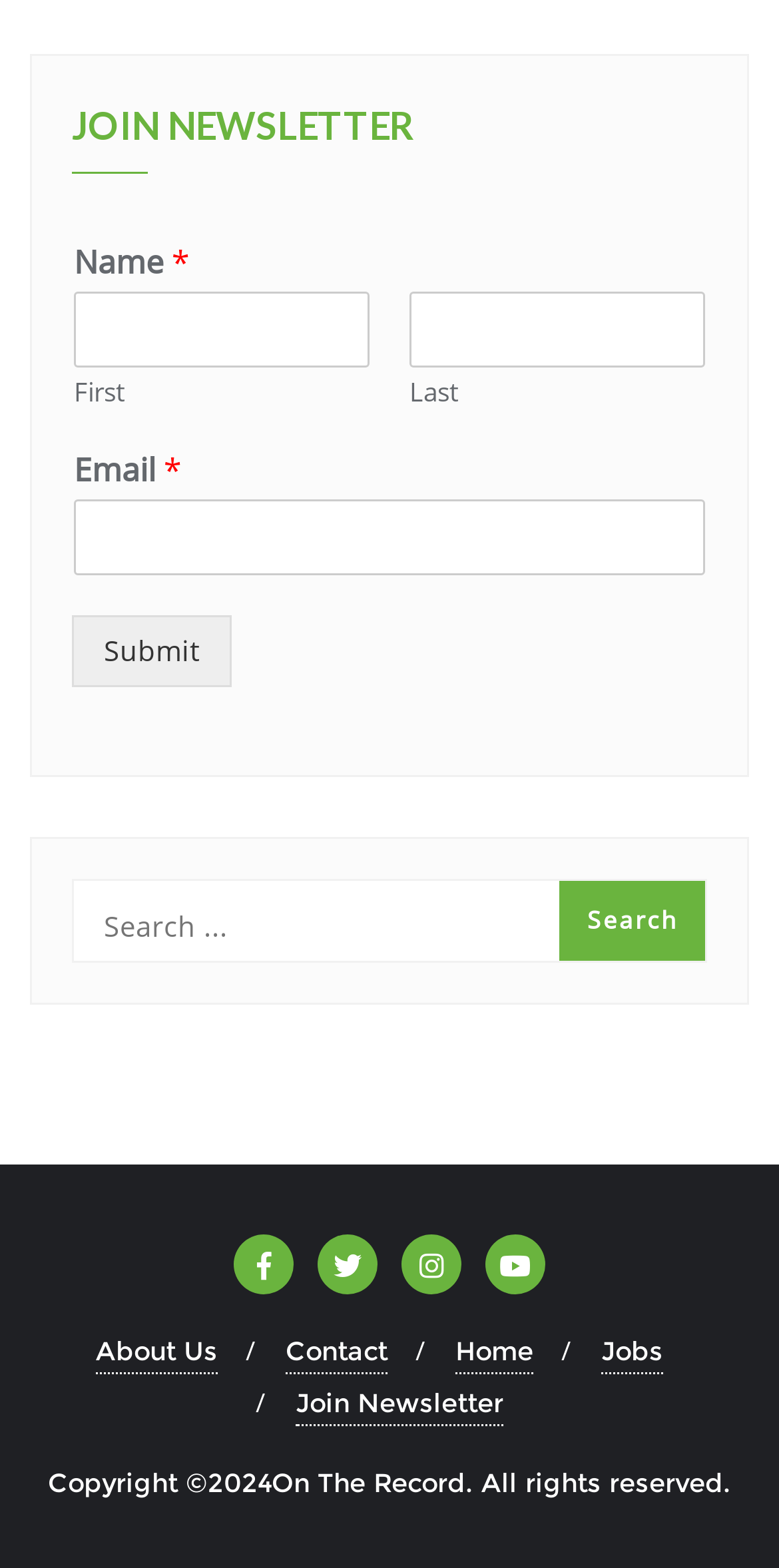Please identify the bounding box coordinates of the clickable region that I should interact with to perform the following instruction: "Search for something". The coordinates should be expressed as four float numbers between 0 and 1, i.e., [left, top, right, bottom].

[0.095, 0.562, 0.905, 0.618]